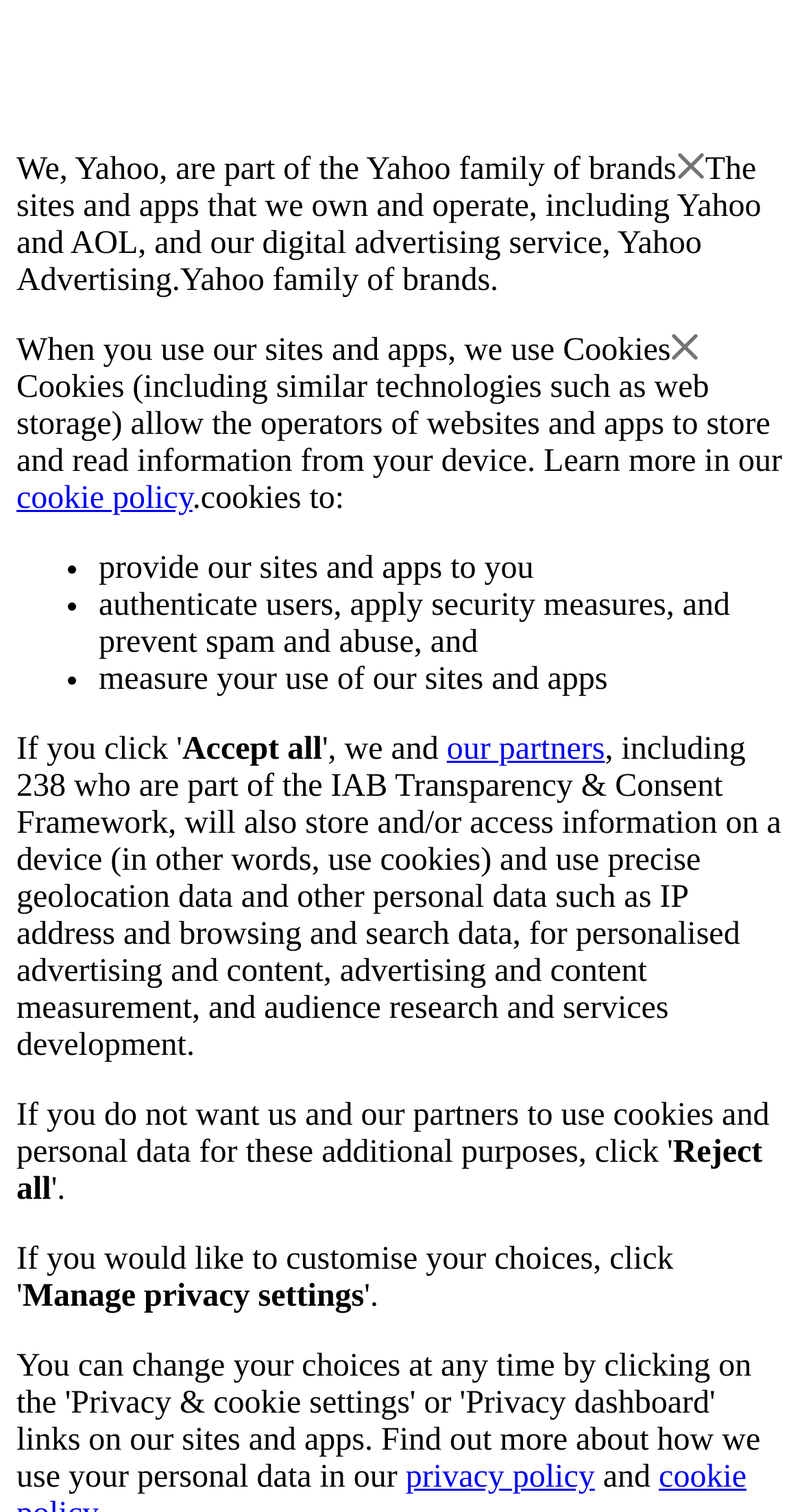Please determine the bounding box coordinates, formatted as (top-left x, top-left y, bottom-right x, bottom-right y), with all values as floating point numbers between 0 and 1. Identify the bounding box of the region described as: privacy policy

[0.506, 0.966, 0.742, 0.989]